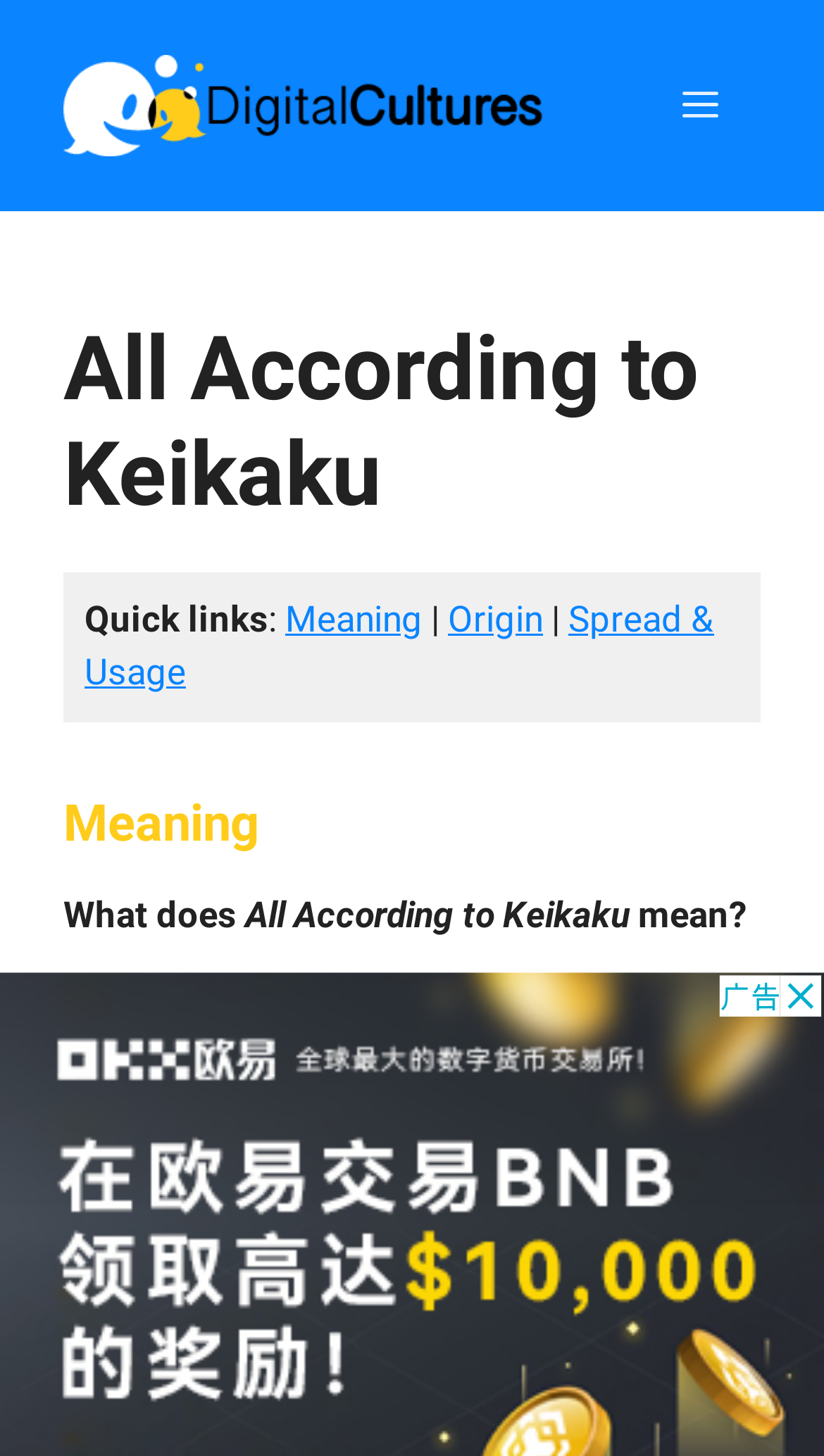What is the name of the website?
Provide an in-depth and detailed explanation in response to the question.

The name of the website can be found in the banner section at the top of the webpage, which contains a link with the text 'DigitalCultures'.